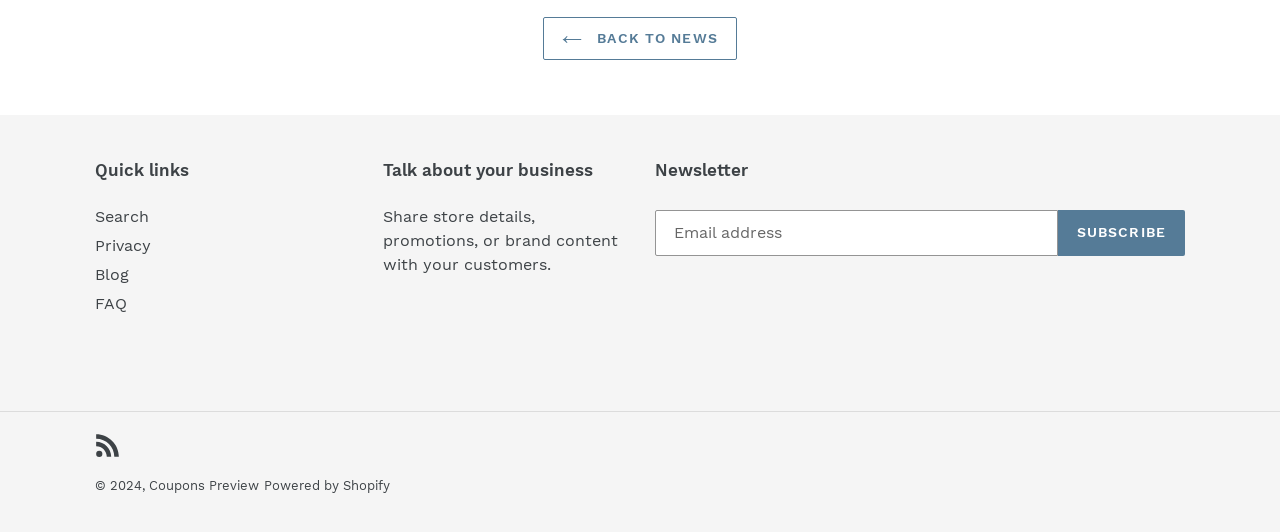Provide the bounding box coordinates of the section that needs to be clicked to accomplish the following instruction: "Go to home page."

None